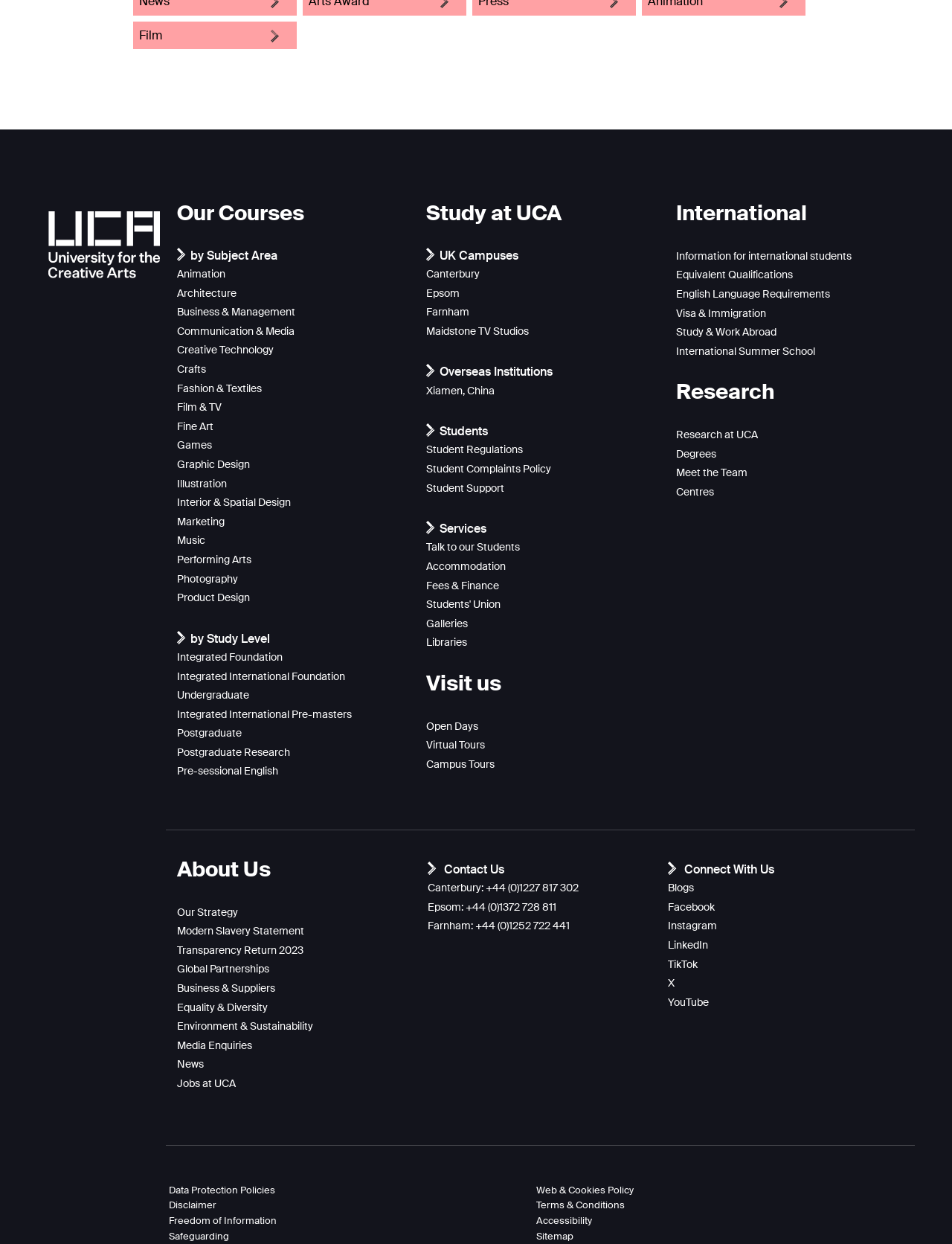Identify the bounding box coordinates of the element that should be clicked to fulfill this task: "Visit the 'Study at UCA' page". The coordinates should be provided as four float numbers between 0 and 1, i.e., [left, top, right, bottom].

[0.448, 0.16, 0.59, 0.183]